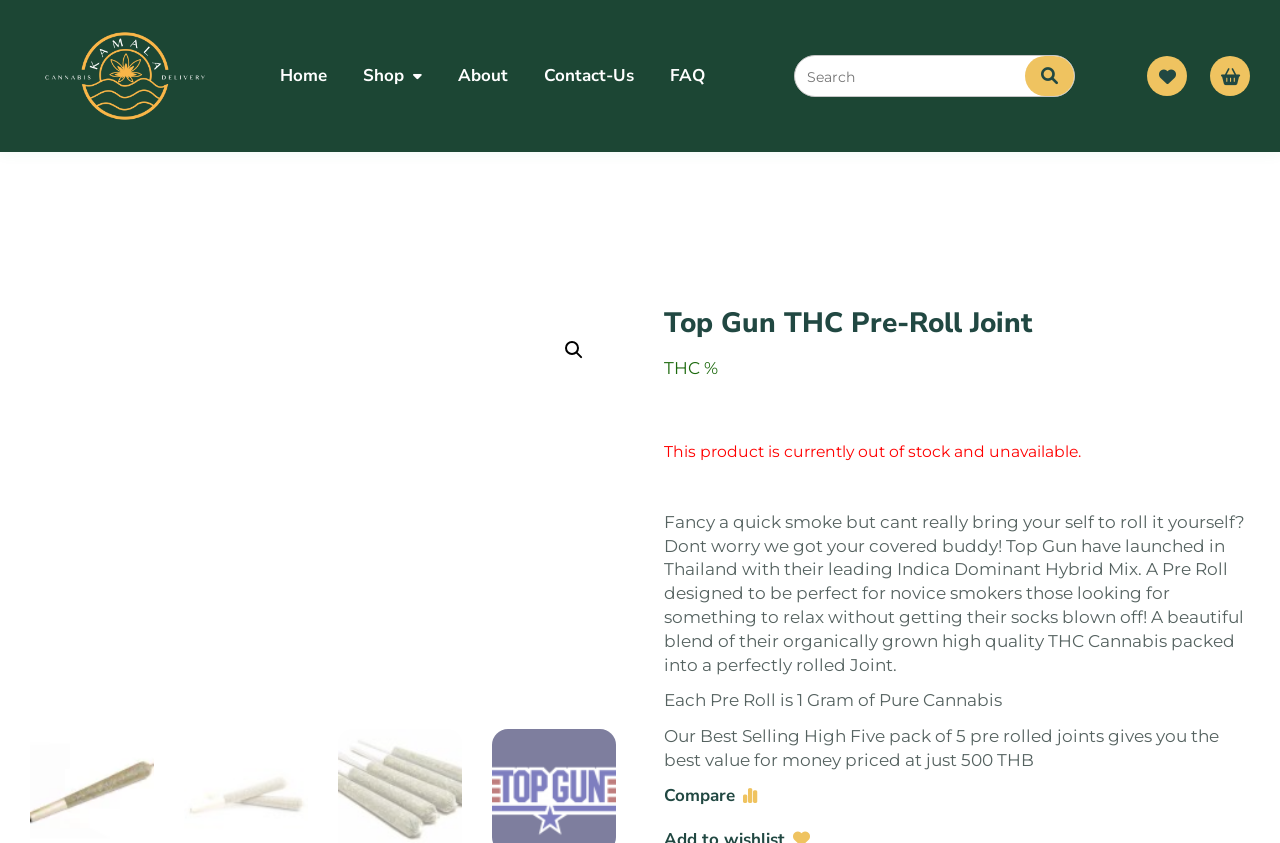Locate the bounding box coordinates of the element you need to click to accomplish the task described by this instruction: "view shop".

[0.284, 0.076, 0.33, 0.103]